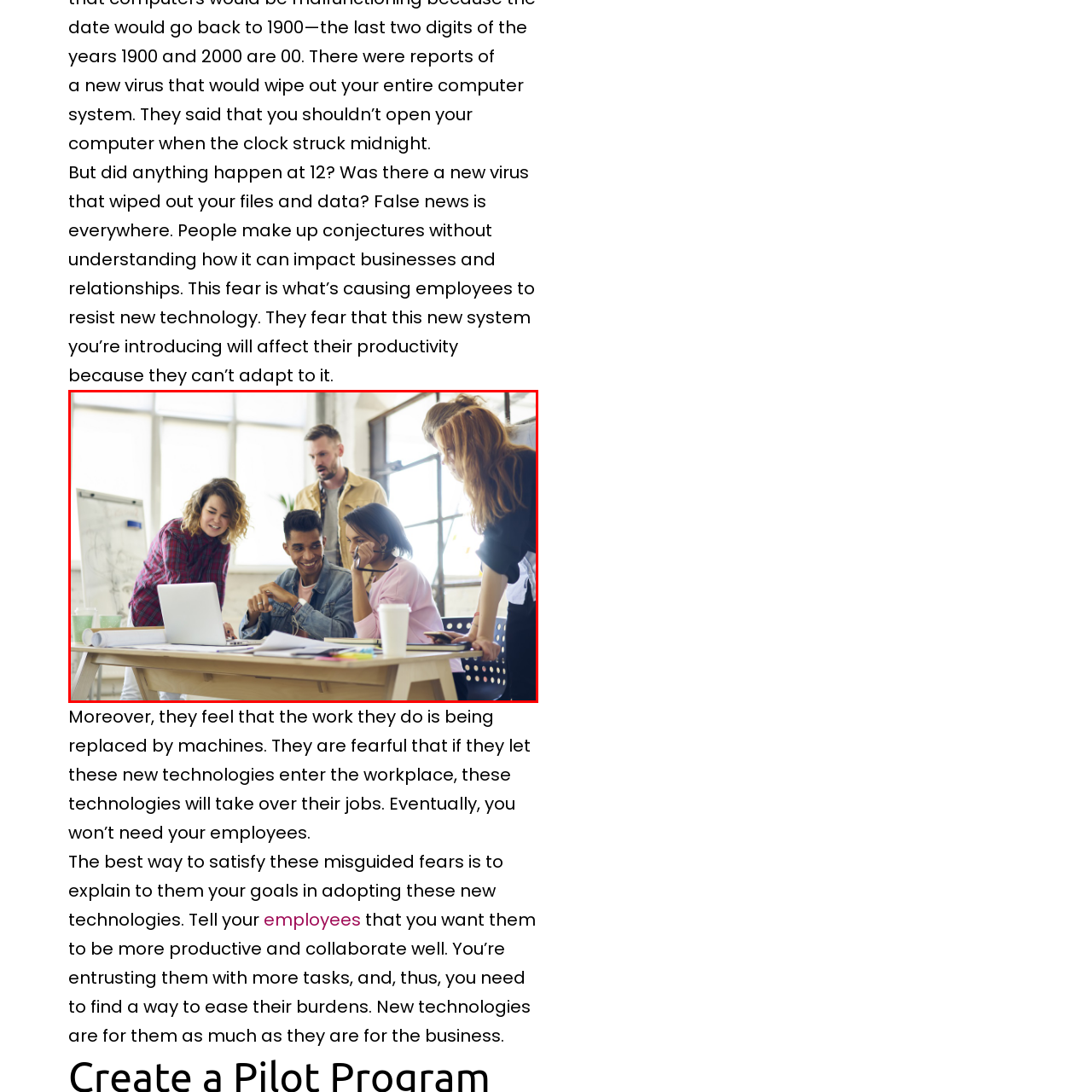Refer to the section enclosed in the red box, What is the atmosphere of the workspace? Please answer briefly with a single word or phrase.

Creative and collaborative